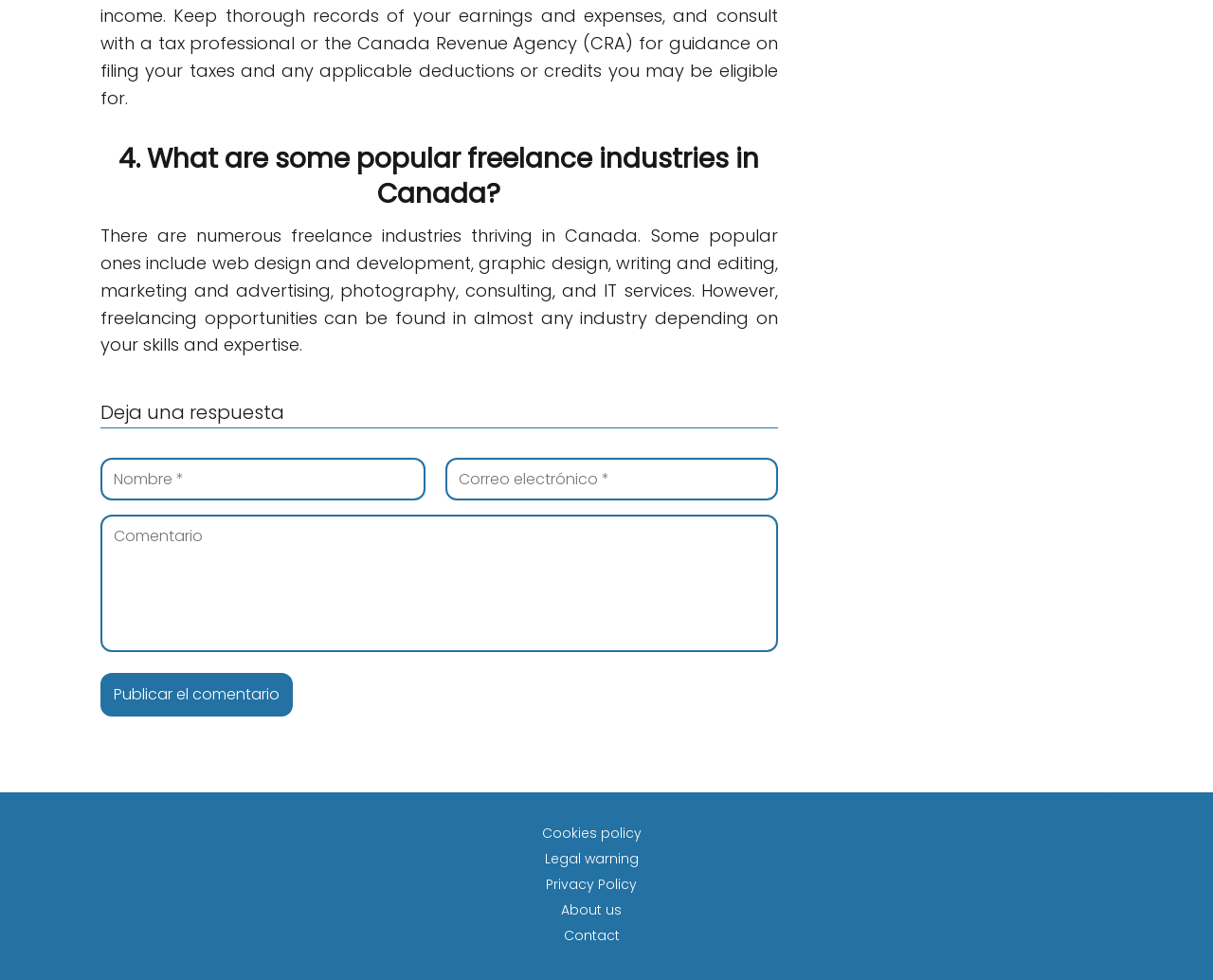Answer succinctly with a single word or phrase:
What is the purpose of the 'Publicar el comentario' button?

To submit a comment